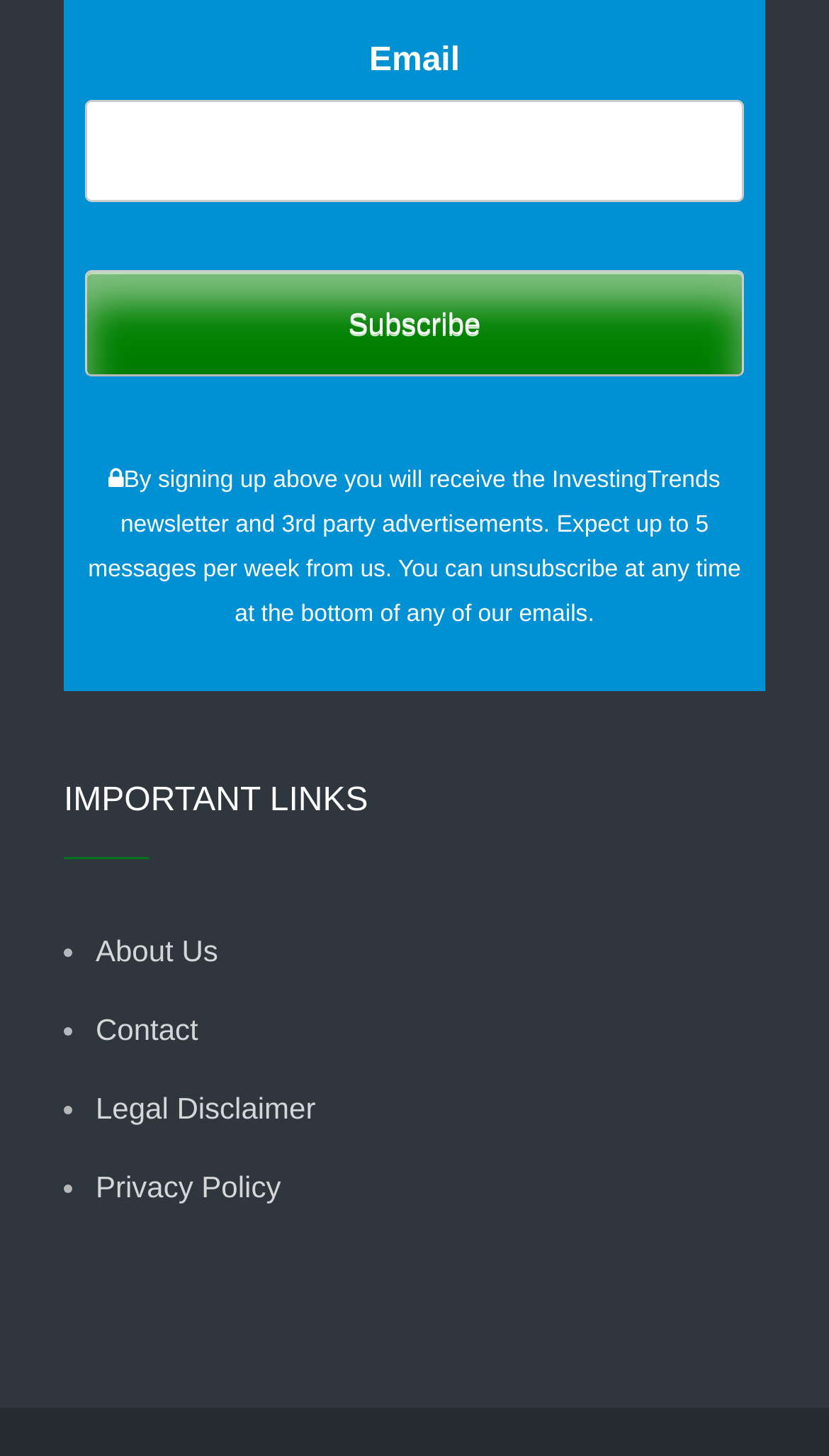What is the maximum number of messages per week?
Please answer the question with as much detail as possible using the screenshot.

According to the static text, 'By signing up above you will receive the InvestingTrends newsletter and 3rd party advertisements. Expect up to 5 messages per week from us.', the maximum number of messages per week is 5.